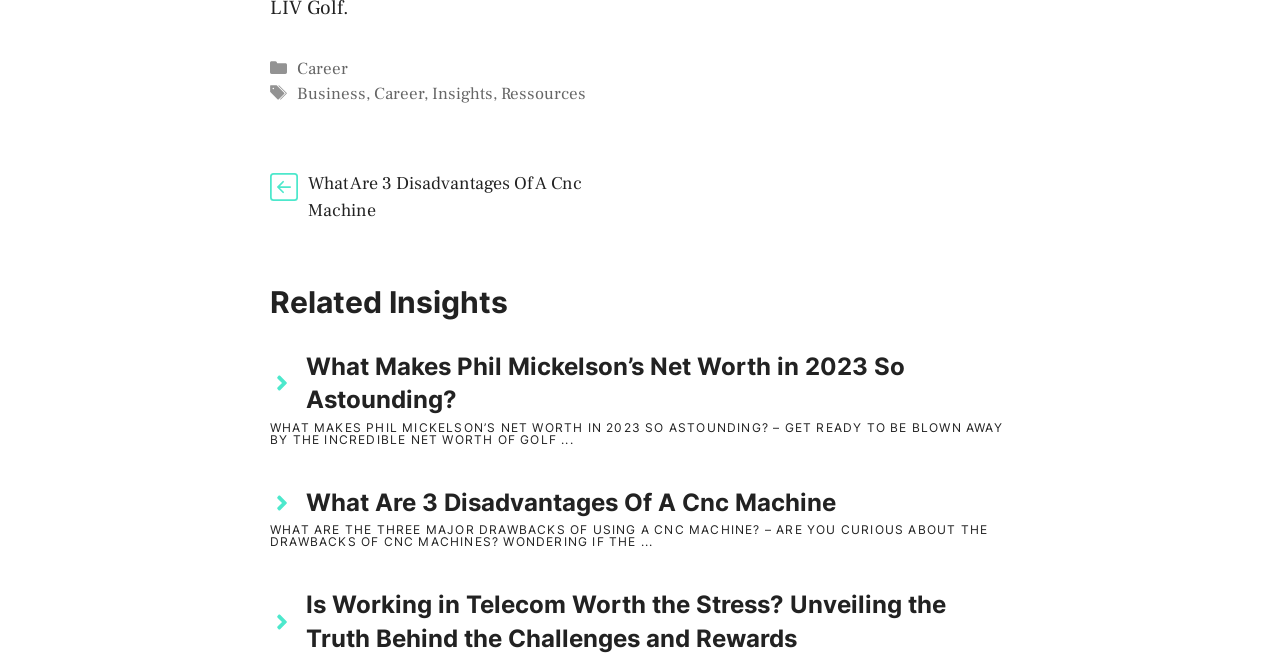Bounding box coordinates are specified in the format (top-left x, top-left y, bottom-right x, bottom-right y). All values are floating point numbers bounded between 0 and 1. Please provide the bounding box coordinate of the region this sentence describes: Career

[0.292, 0.126, 0.331, 0.159]